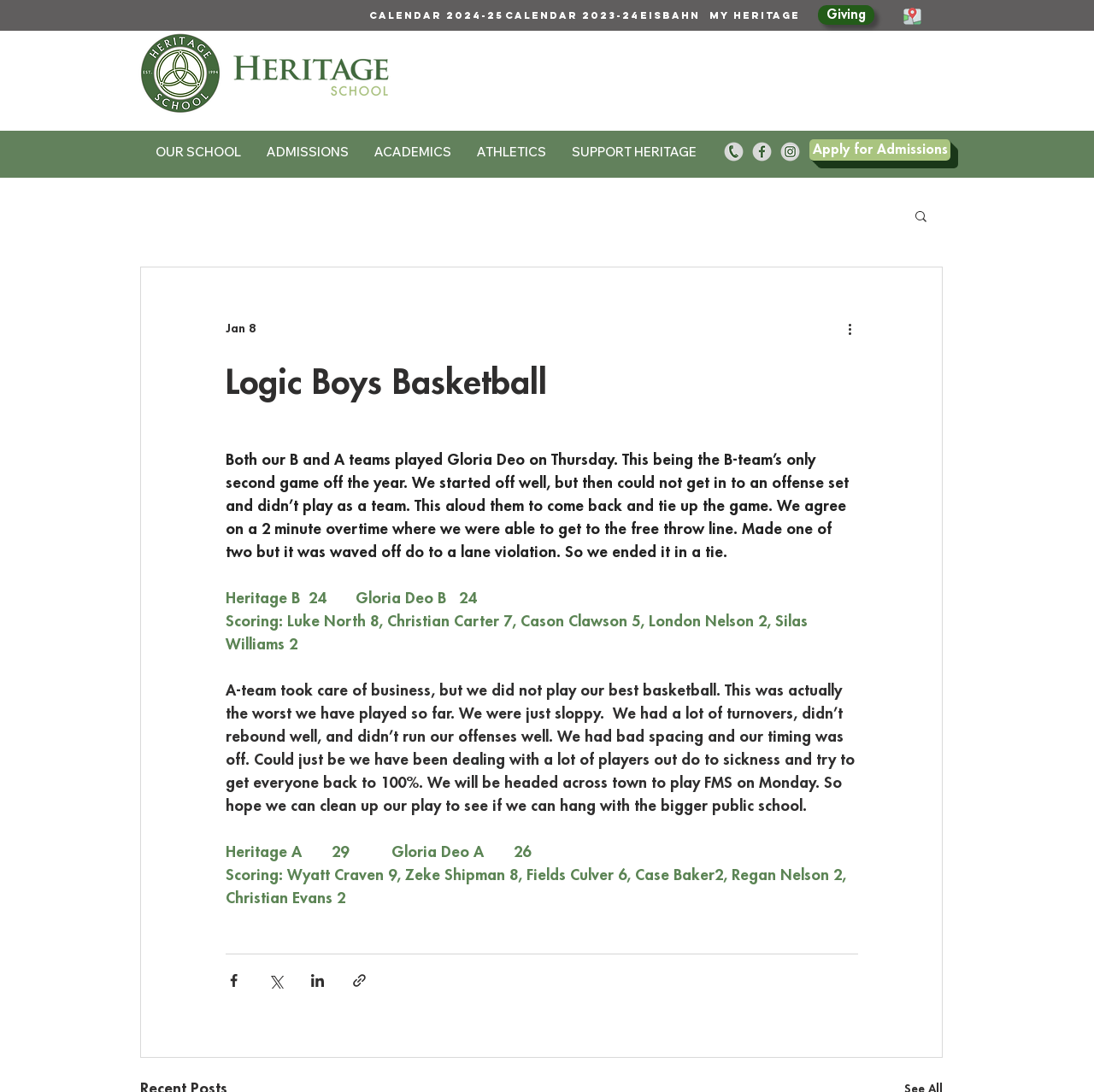Based on the image, provide a detailed and complete answer to the question: 
Who scored the most points in the A-team game?

According to the scoring details mentioned in the article, Wyatt Craven scored 9 points, which is the highest among the A-team players.